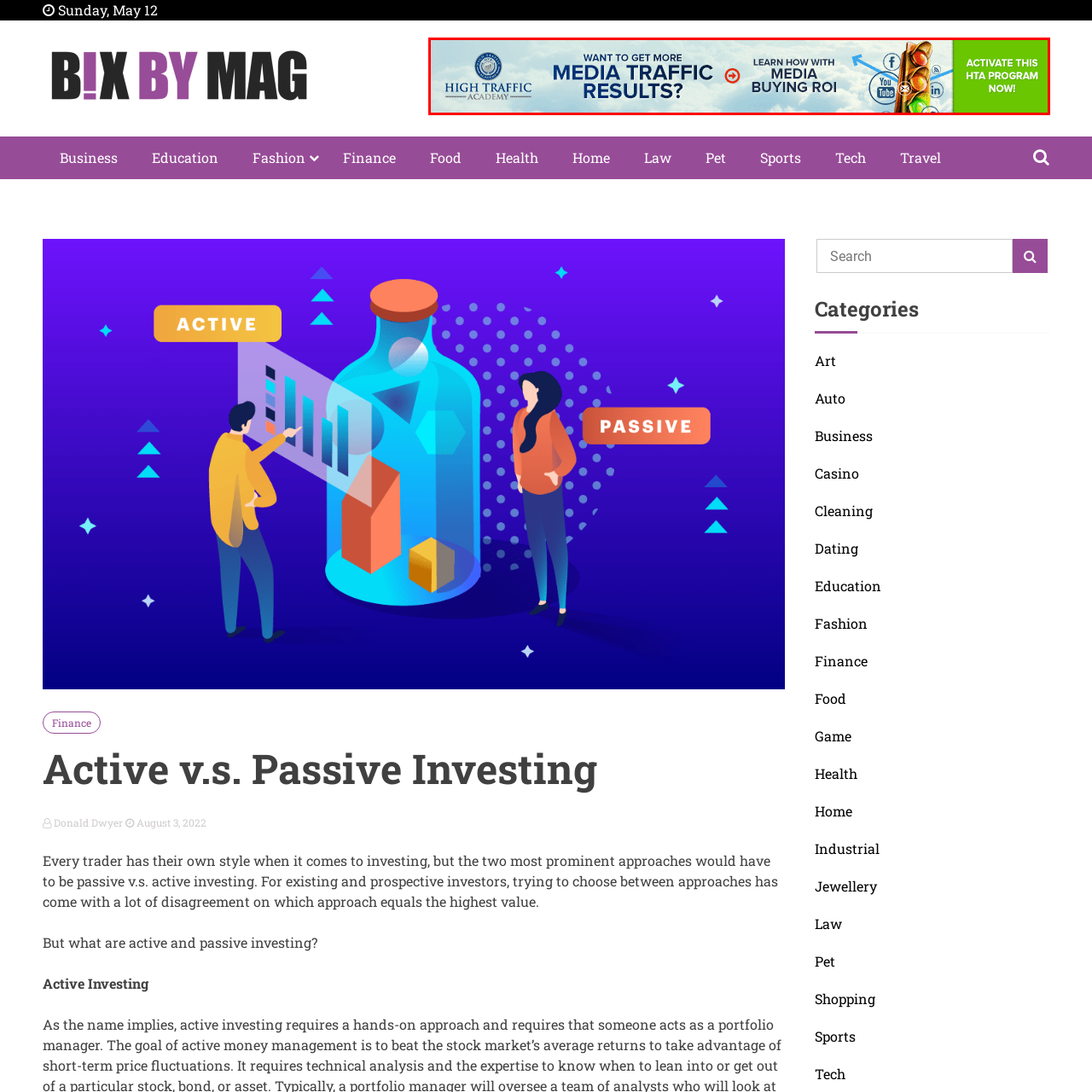Focus on the image within the purple boundary, What type of marketing is emphasized in the design? 
Answer briefly using one word or phrase.

Digital marketing